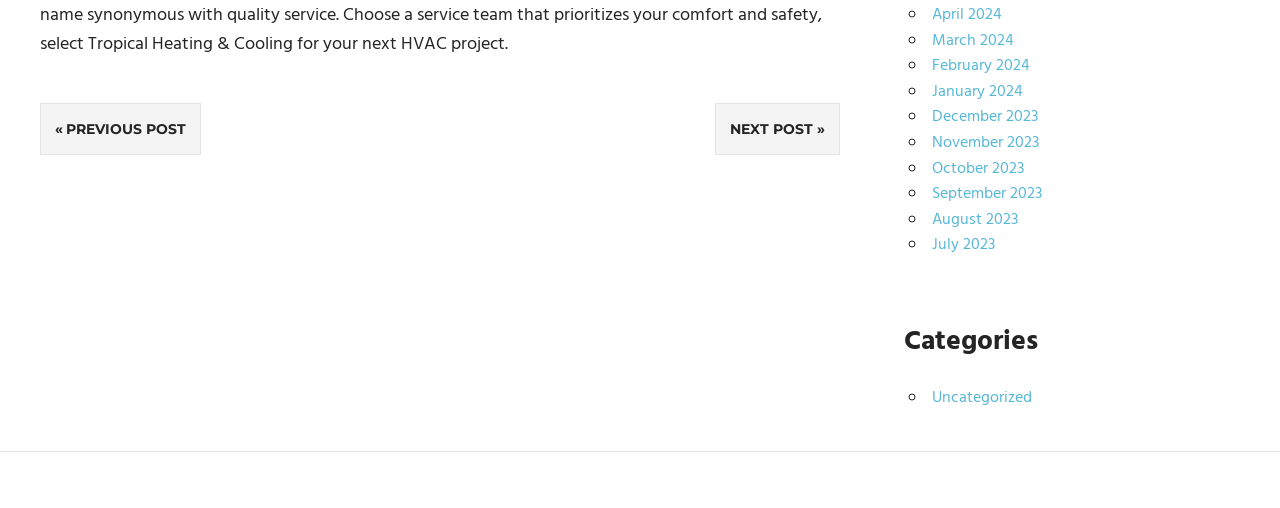Determine the bounding box coordinates of the clickable element to complete this instruction: "navigate to categories". Provide the coordinates in the format of four float numbers between 0 and 1, [left, top, right, bottom].

[0.706, 0.63, 0.969, 0.718]